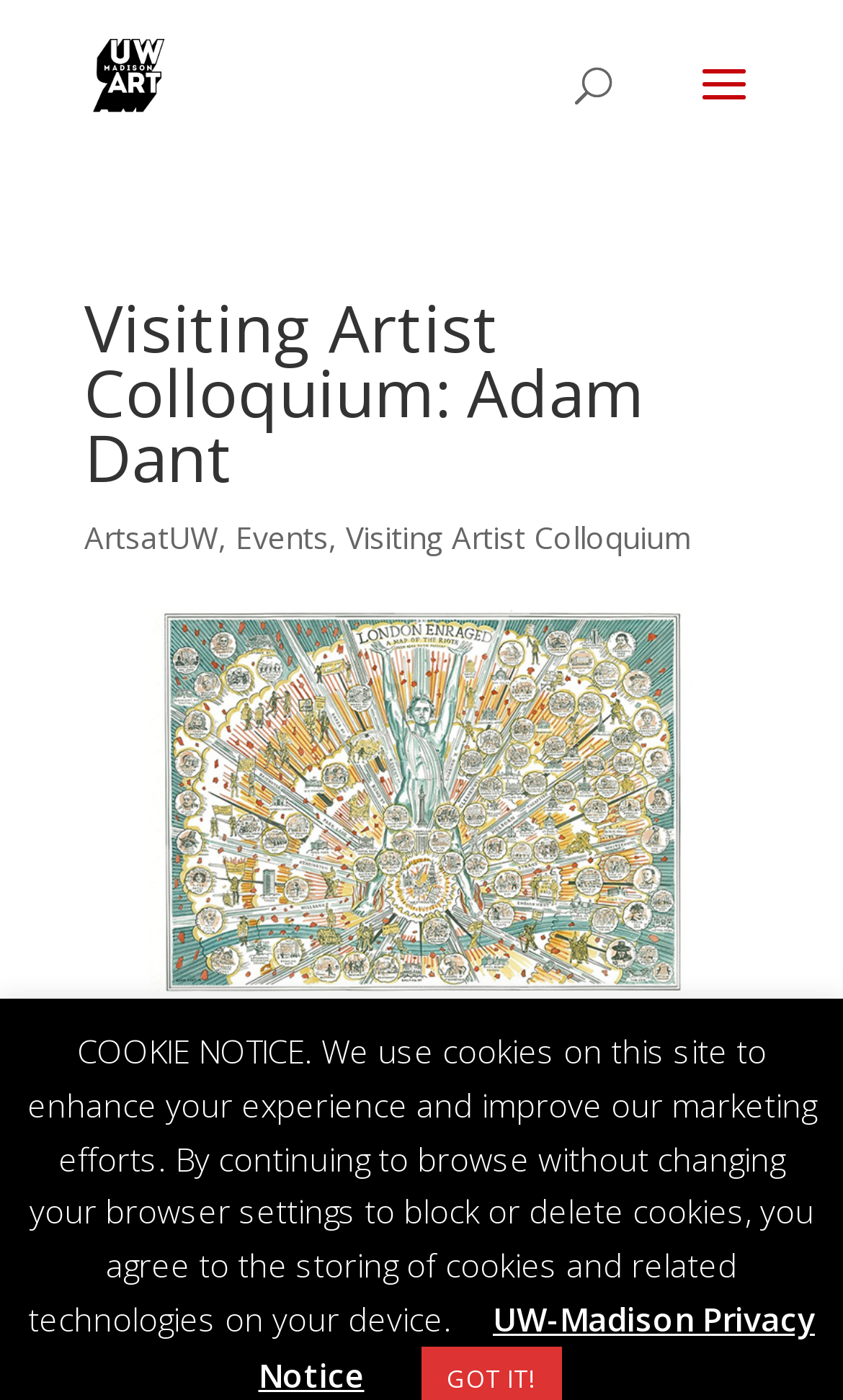Using the information in the image, give a detailed answer to the following question: Is the event free?

I found that the event is free by reading the text 'Wednesday, October 10 @ 5 – 6:15p Birge Hall 145, 430 Lincoln Dr FREE & OPEN TO THE PUBLIC' which indicates that the event is free and open to the public.